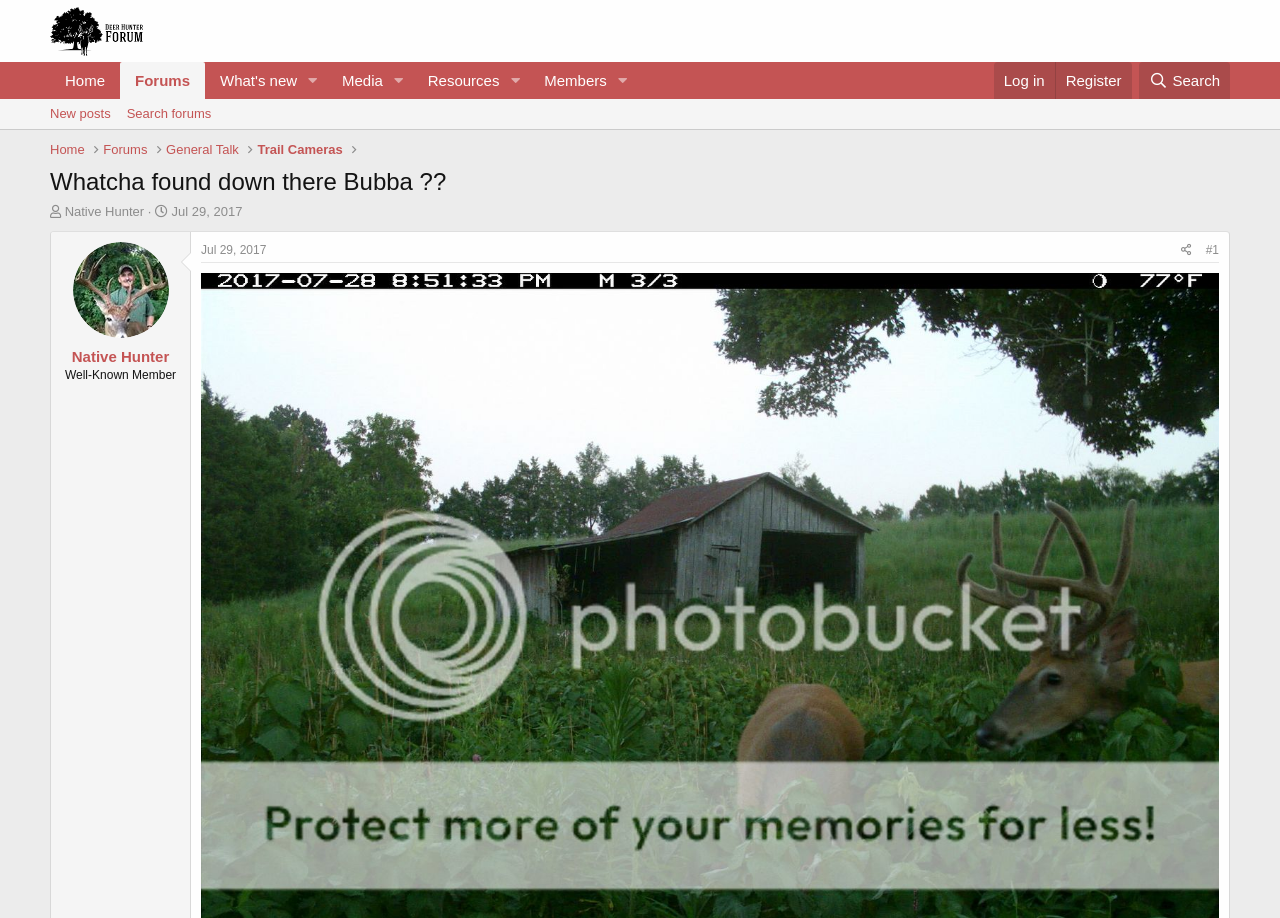Please answer the following question using a single word or phrase: 
What is the name of the thread starter?

Native Hunter